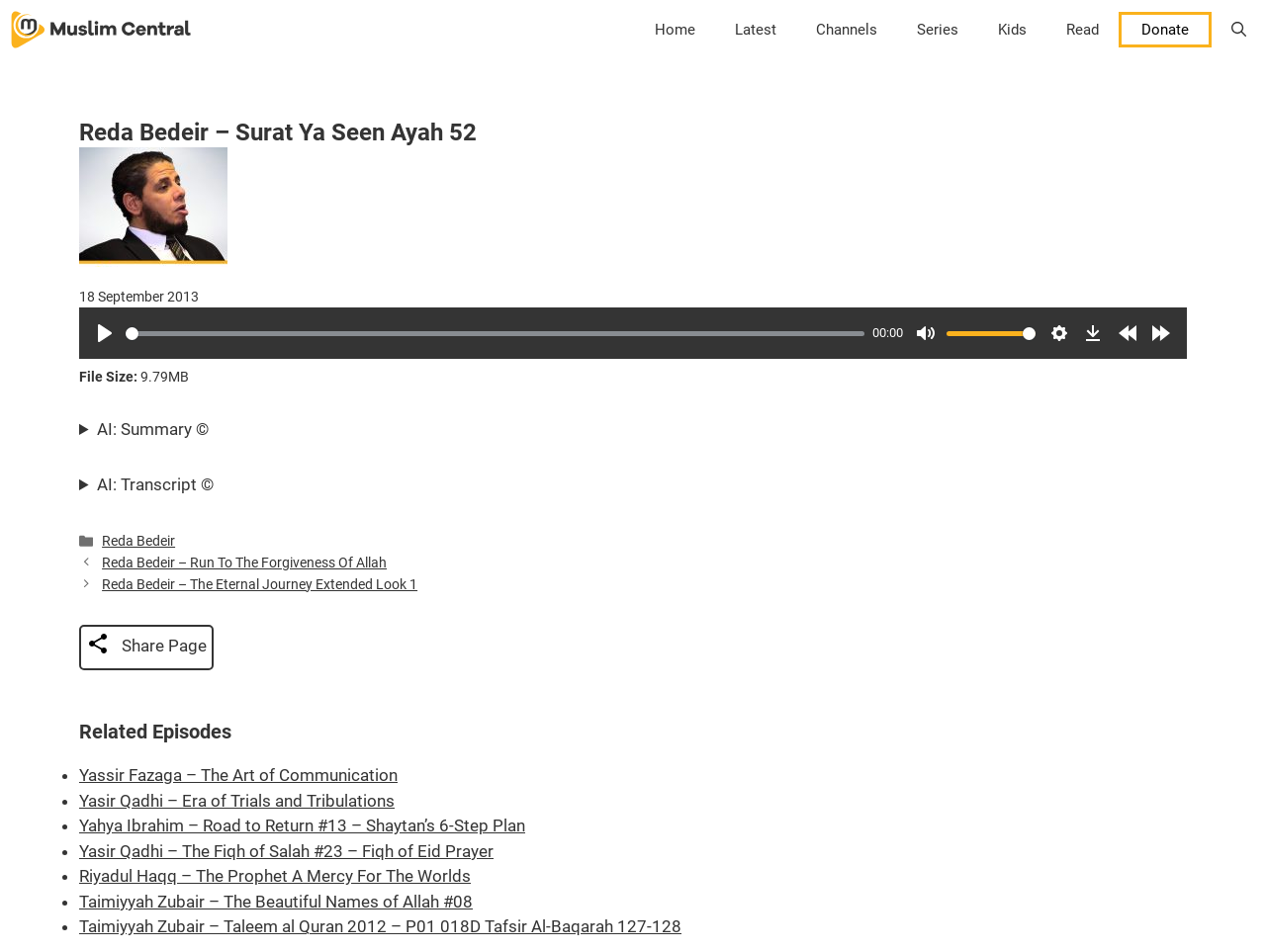Find the bounding box coordinates for the element that must be clicked to complete the instruction: "Click the play button". The coordinates should be four float numbers between 0 and 1, indicated as [left, top, right, bottom].

[0.07, 0.334, 0.095, 0.367]